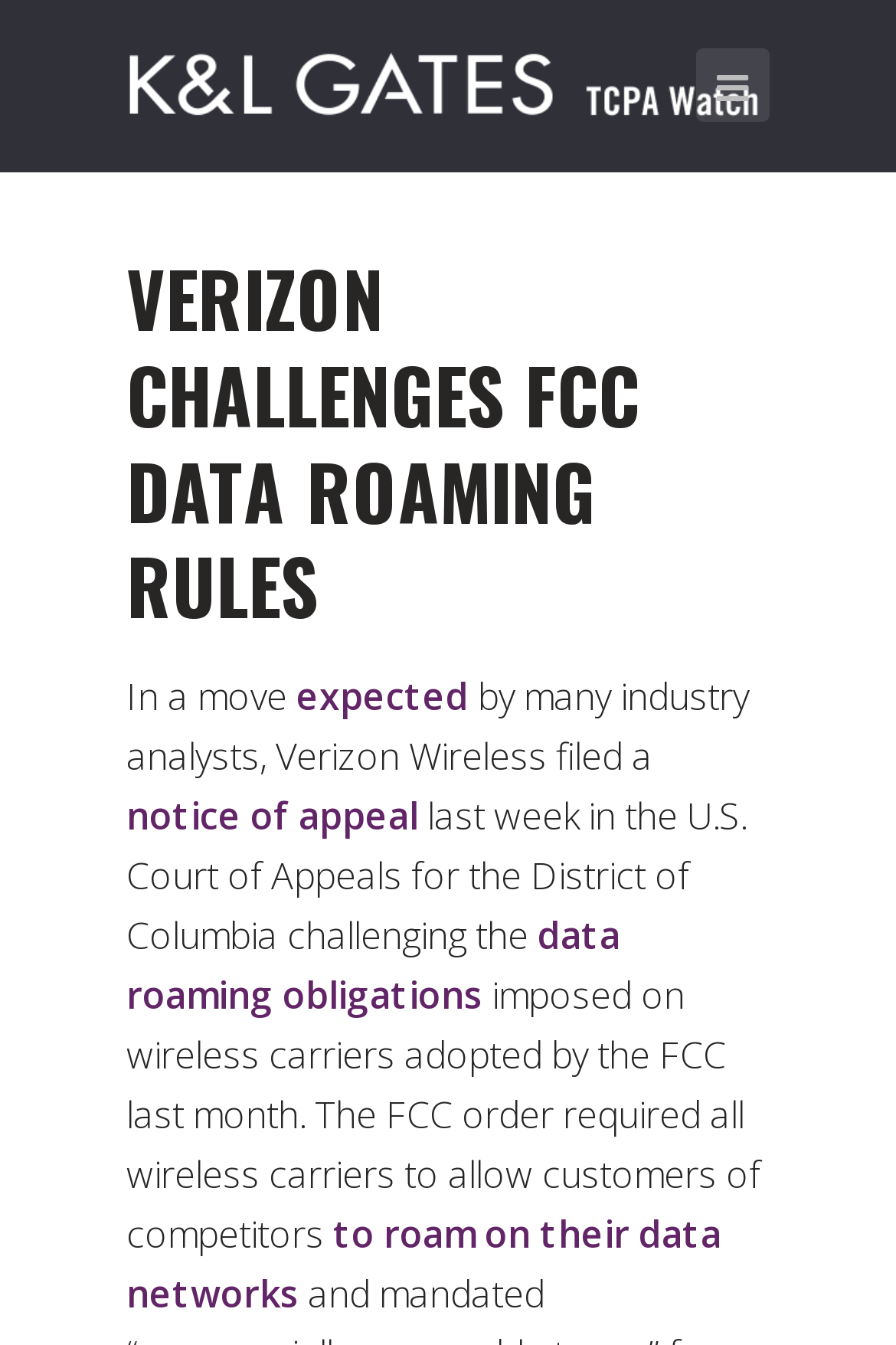Locate the UI element that matches the description data roaming obligations in the webpage screenshot. Return the bounding box coordinates in the format (top-left x, top-left y, bottom-right x, bottom-right y), with values ranging from 0 to 1.

[0.141, 0.677, 0.692, 0.759]